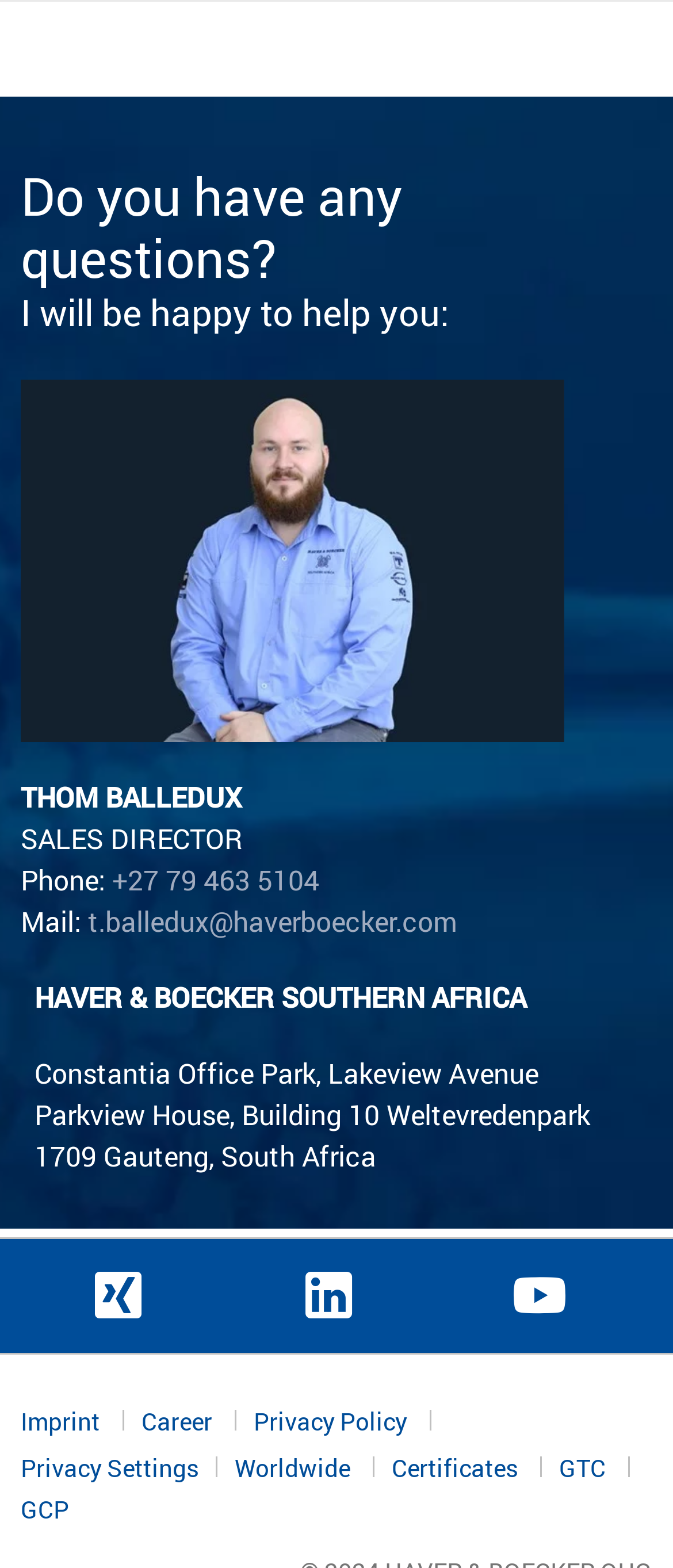Kindly determine the bounding box coordinates for the area that needs to be clicked to execute this instruction: "Access worldwide website".

[0.349, 0.923, 0.582, 0.946]